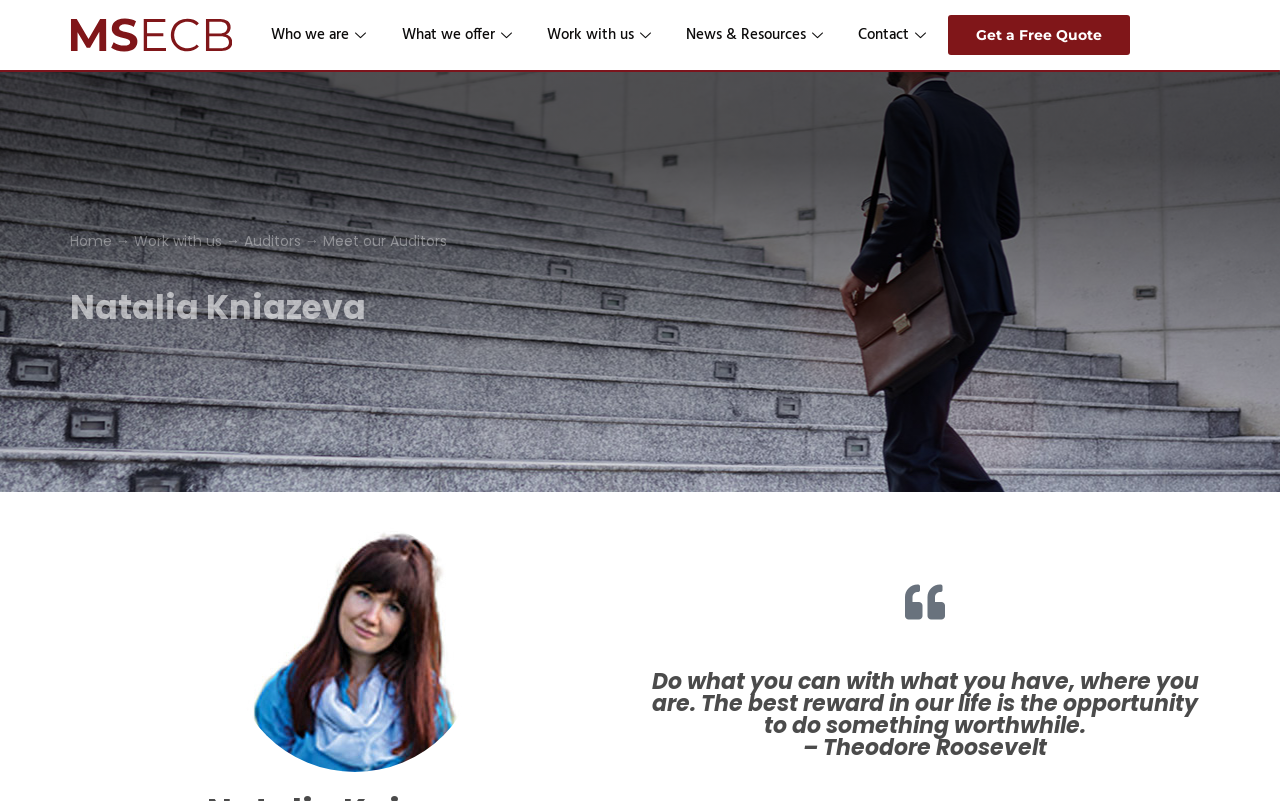Describe every aspect of the webpage in a detailed manner.

The webpage is about Natalia Kniazeva, a certified auditor who has been part of MSECB since 2017, auditing against ISO 13485, ISO 9001, and ISO 37001. 

At the top left corner, there is an MSECB logo in dark red color. Below the logo, there are five navigation links: "Who we are", "What we offer", "Work with us", "News & Resources", and "Contact", which are evenly spaced and aligned horizontally. 

To the right of these links, there is a "Get a Free Quote" button. Below the navigation links, there is a secondary navigation menu with links to "Home", "Work with us", "Auditors", and "Meet our Auditors". 

The main content of the page is dedicated to Natalia Kniazeva, with a heading displaying her name. Below her name, there is a large image of Natalia Ivanova, which takes up most of the page's width. 

At the bottom of the page, there is a quote from Theodore Roosevelt, which serves as a motivational message.